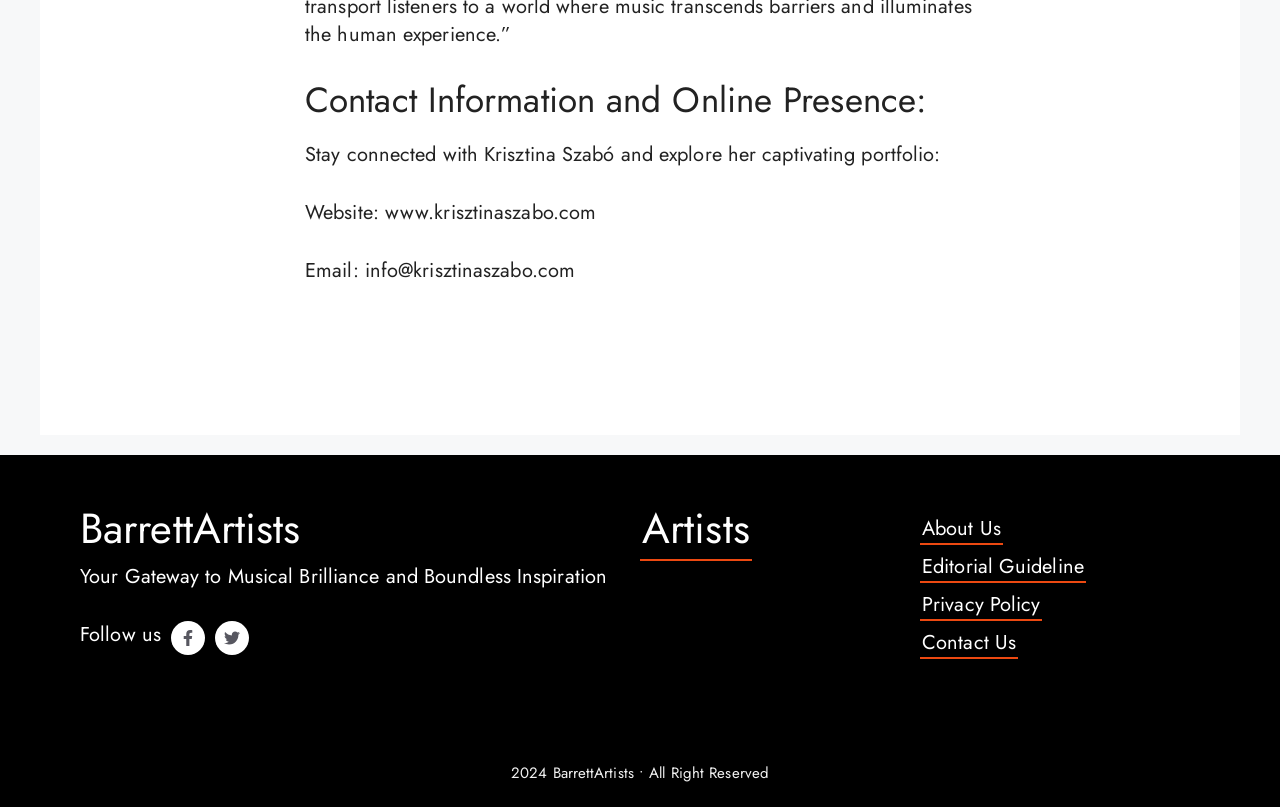What are the available links at the bottom of the webpage?
Look at the image and respond with a one-word or short-phrase answer.

Artists, About Us, Editorial Guideline, Privacy Policy, Contact Us